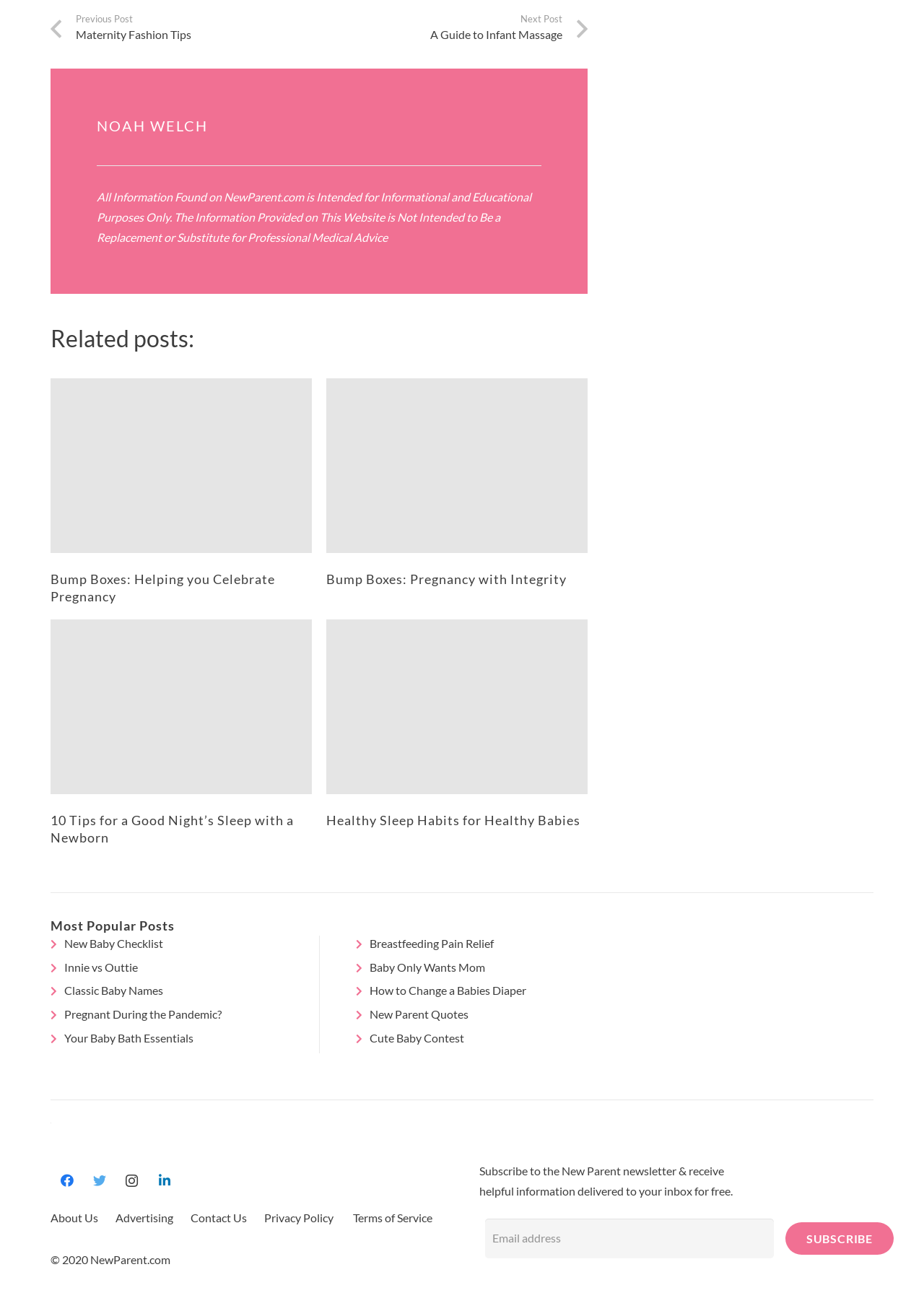What is the name of the website?
Based on the screenshot, give a detailed explanation to answer the question.

I found the name of the website by looking at the logo in the bottom left corner of the page, which says 'newparent logo site for new parents'.